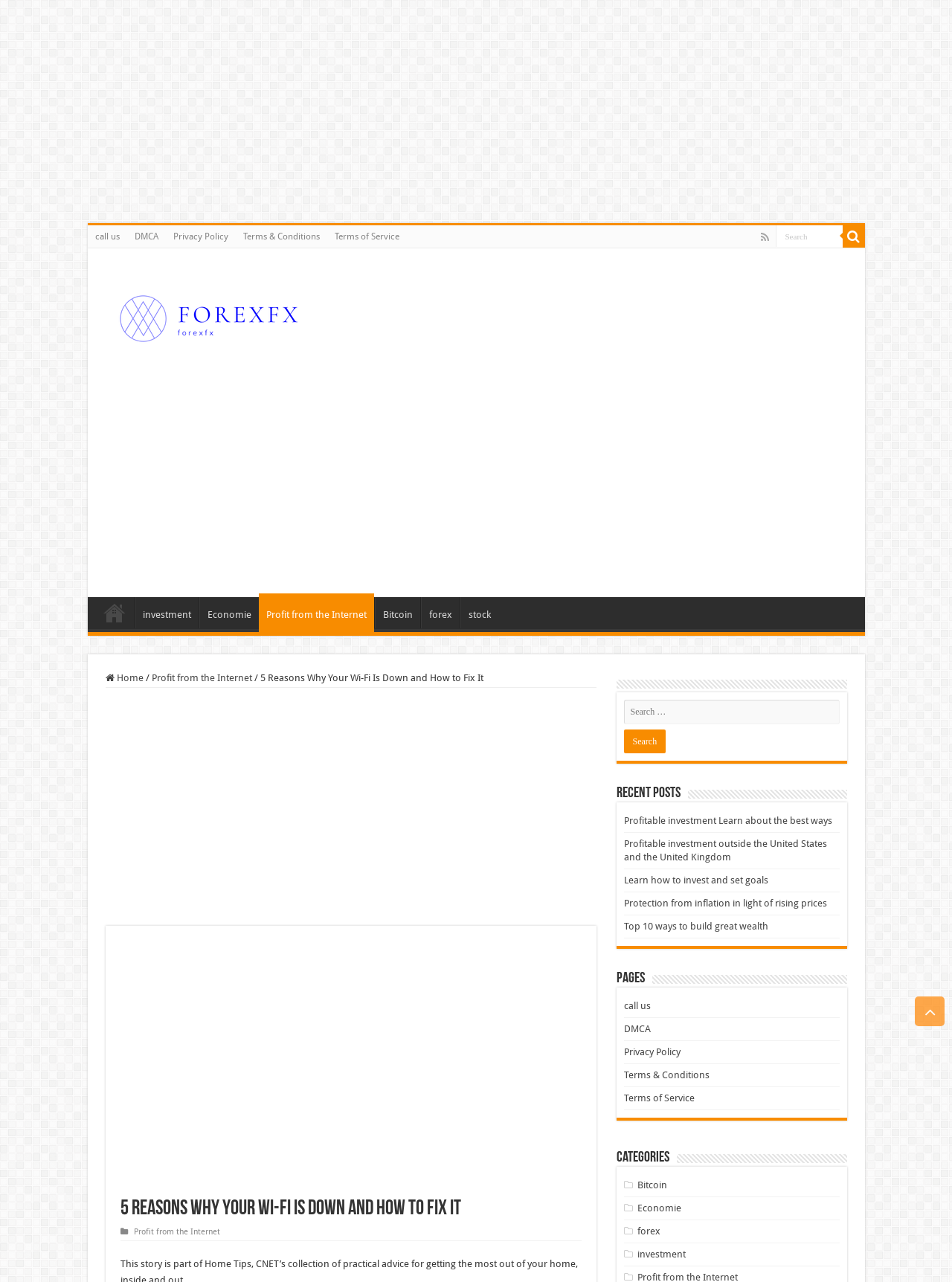What is the purpose of the search box?
Answer the question with just one word or phrase using the image.

To search the website